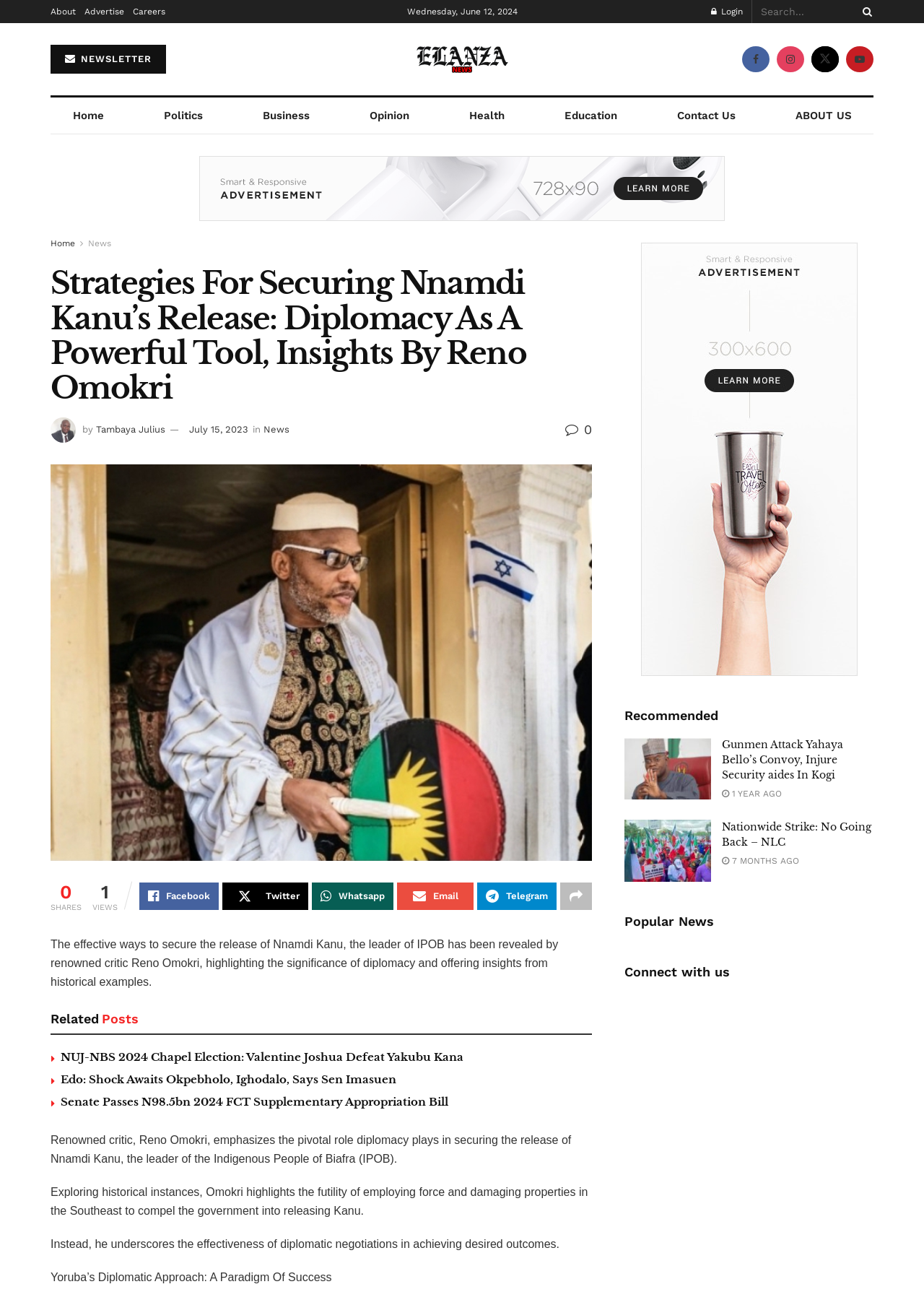Select the bounding box coordinates of the element I need to click to carry out the following instruction: "Read the news article 'Strategies For Securing Nnamdi Kanu’s Release: Diplomacy As A Powerful Tool, Insights By Reno Omokri'".

[0.055, 0.206, 0.641, 0.314]